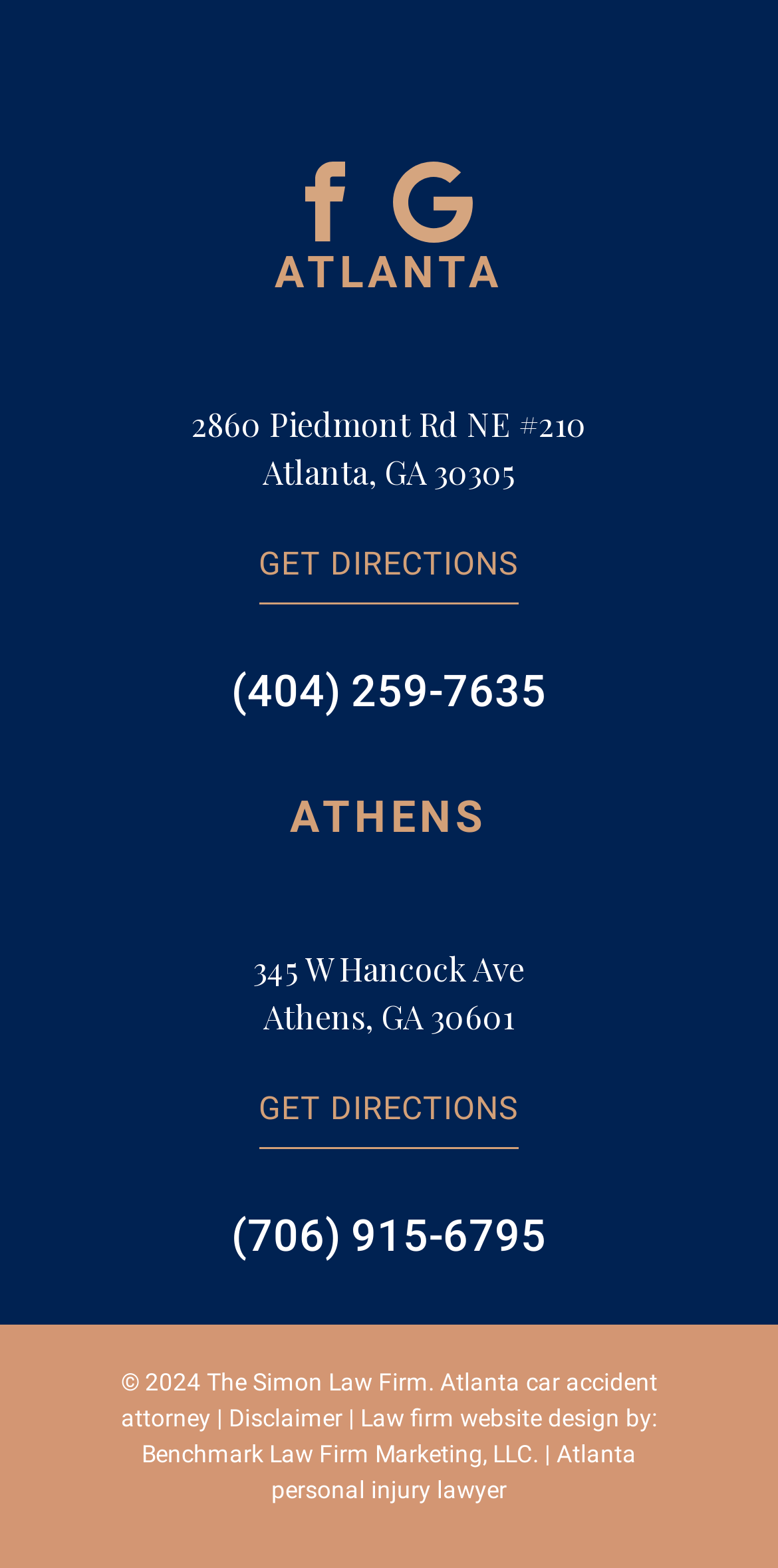Determine the coordinates of the bounding box for the clickable area needed to execute this instruction: "Visit the Facebook page".

[0.392, 0.103, 0.444, 0.141]